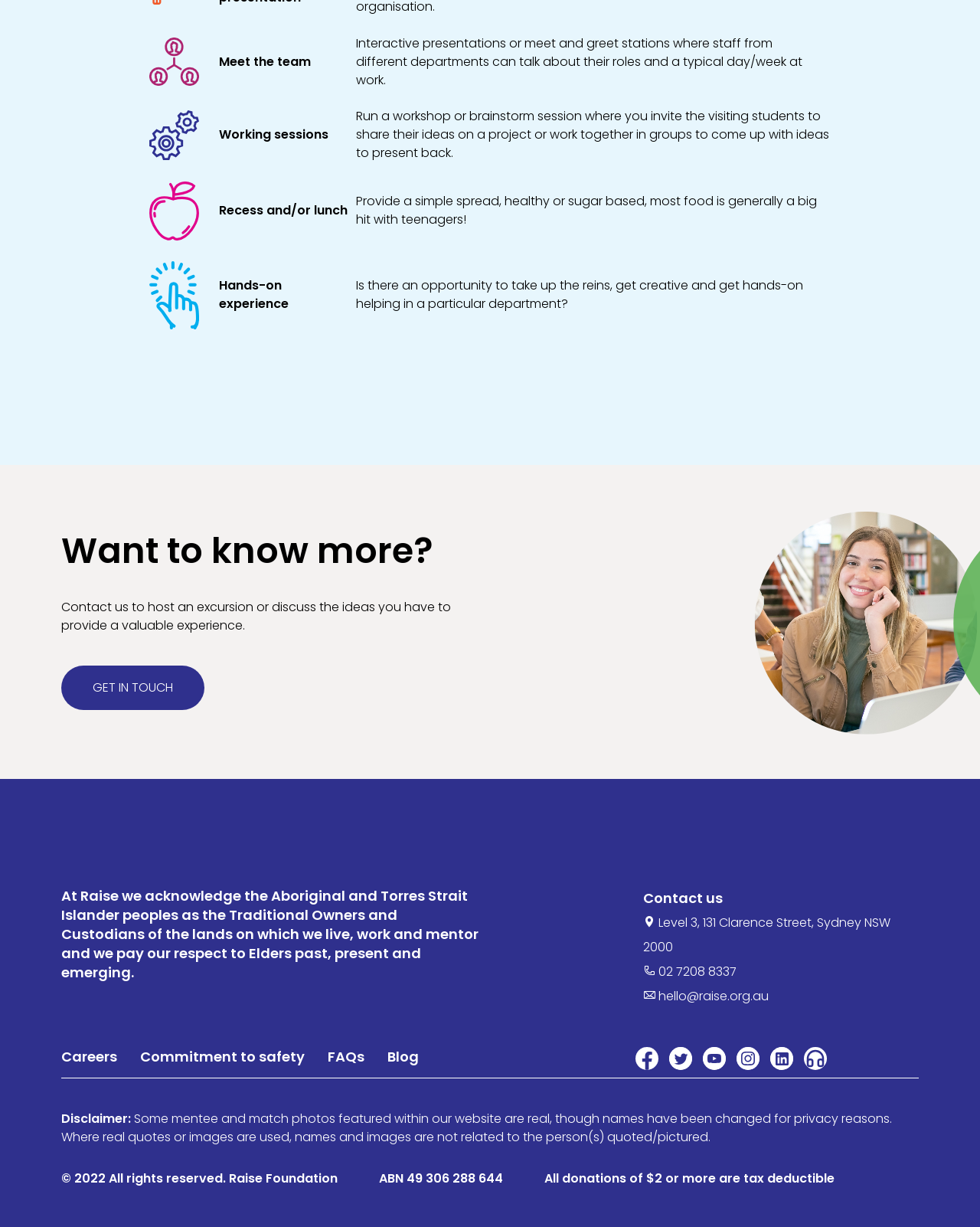Reply to the question with a brief word or phrase: What is the organization's commitment to the Aboriginal and Torres Strait Islander peoples?

Respect to Elders